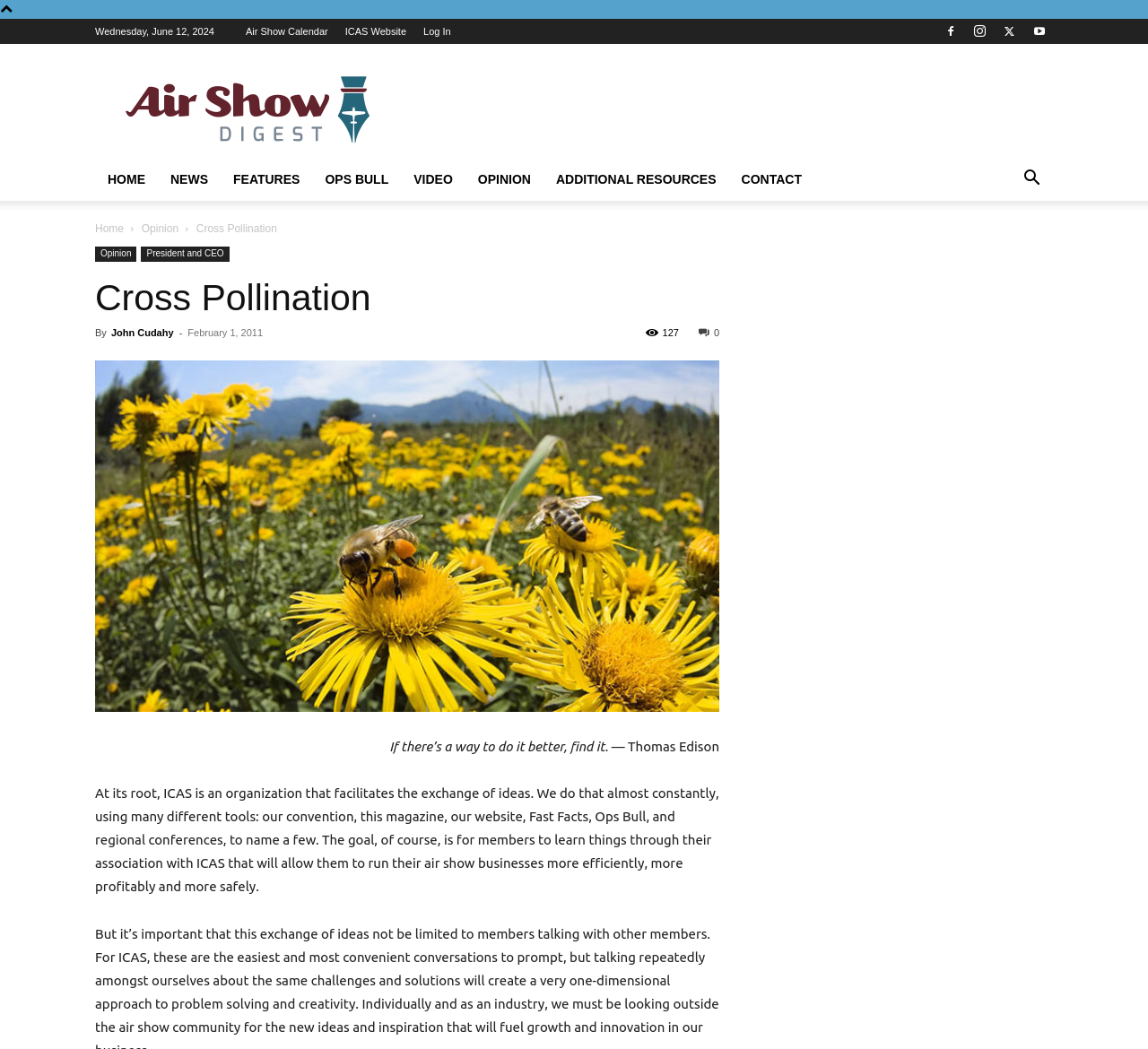Find the bounding box of the UI element described as follows: "LED_Spoons".

None